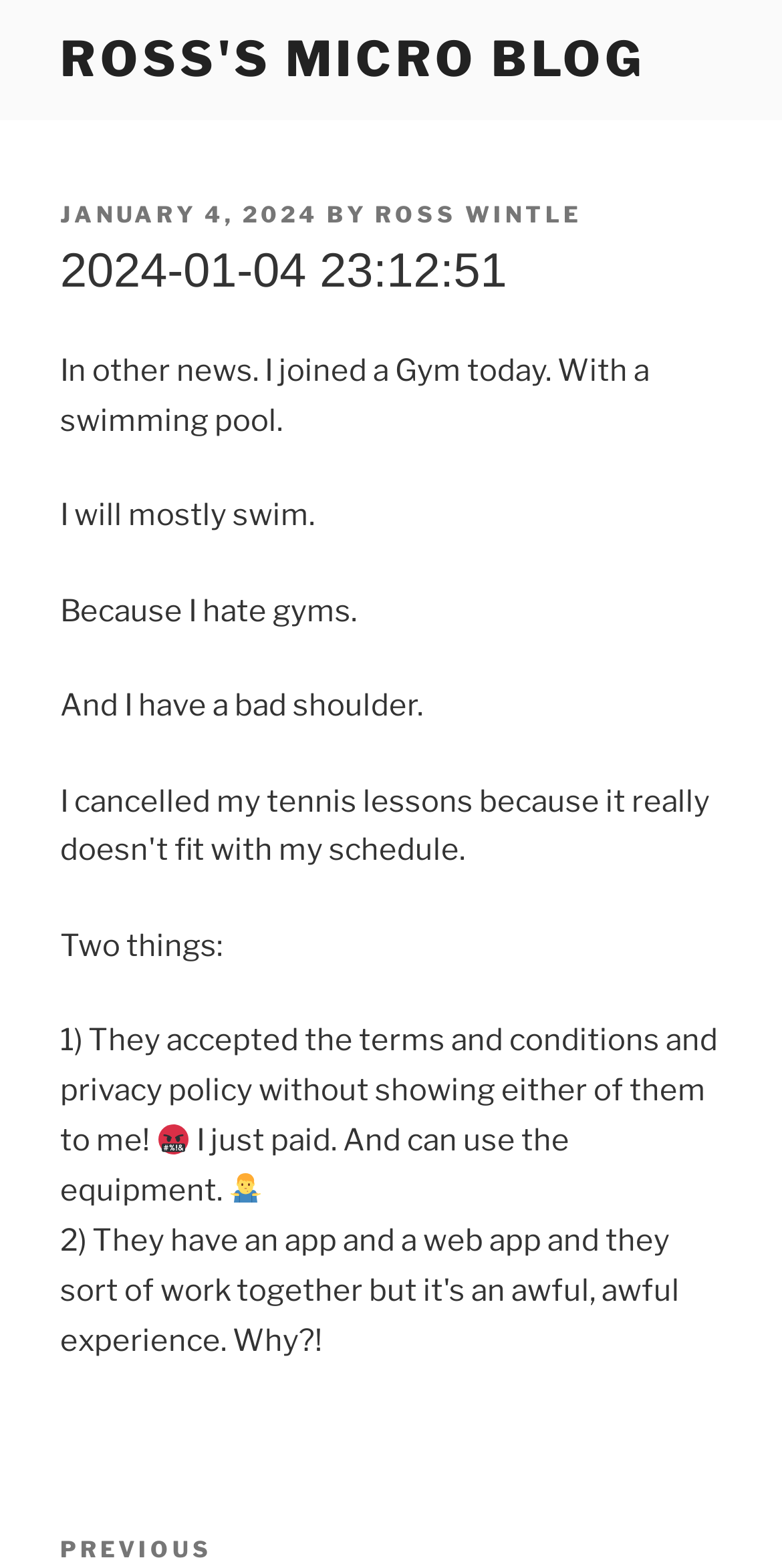From the webpage screenshot, identify the region described by January 4, 2024. Provide the bounding box coordinates as (top-left x, top-left y, bottom-right x, bottom-right y), with each value being a floating point number between 0 and 1.

[0.077, 0.127, 0.408, 0.145]